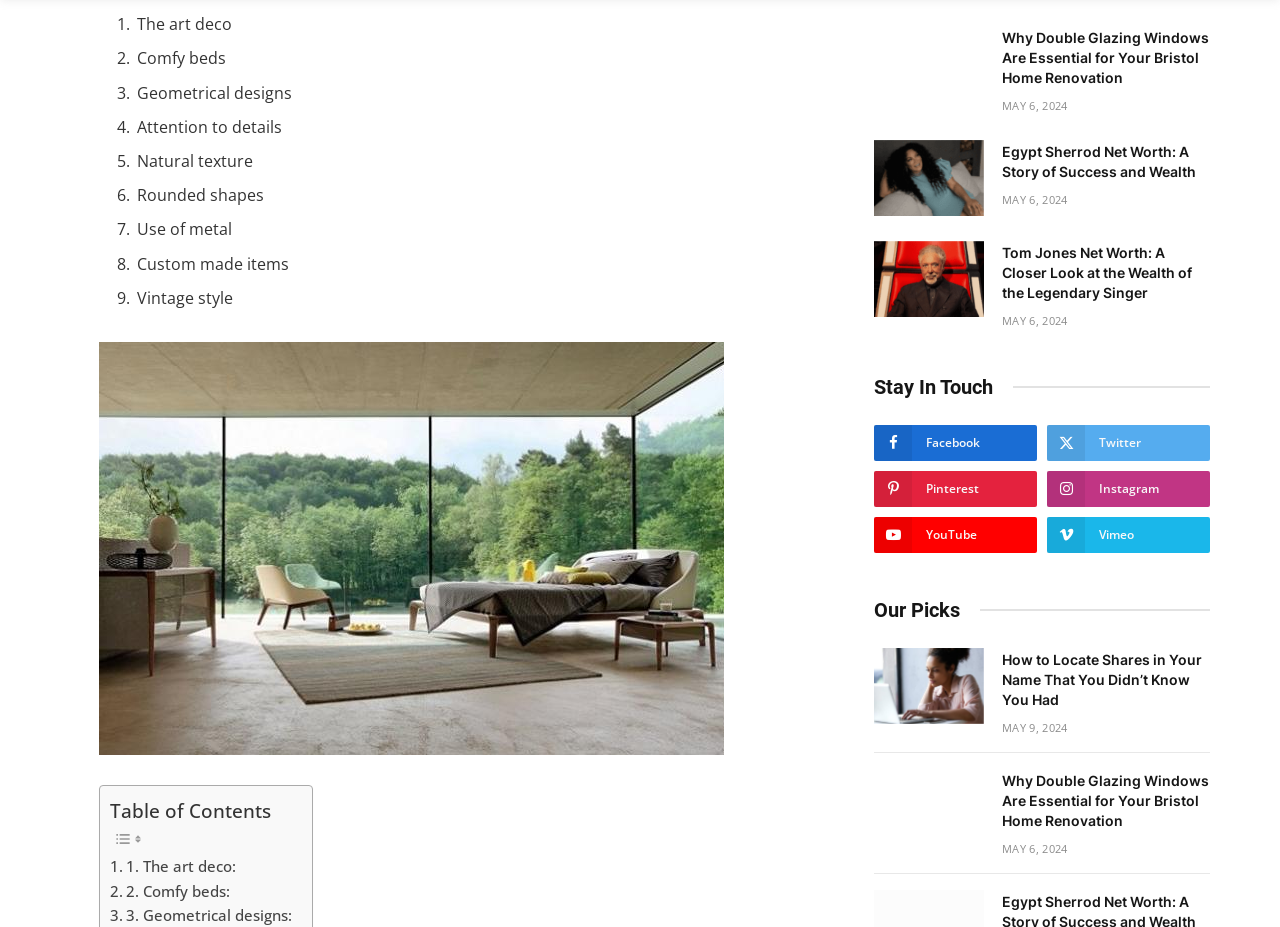What is the theme of the list at the top of the webpage? Based on the image, give a response in one word or a short phrase.

Modern Design Trends